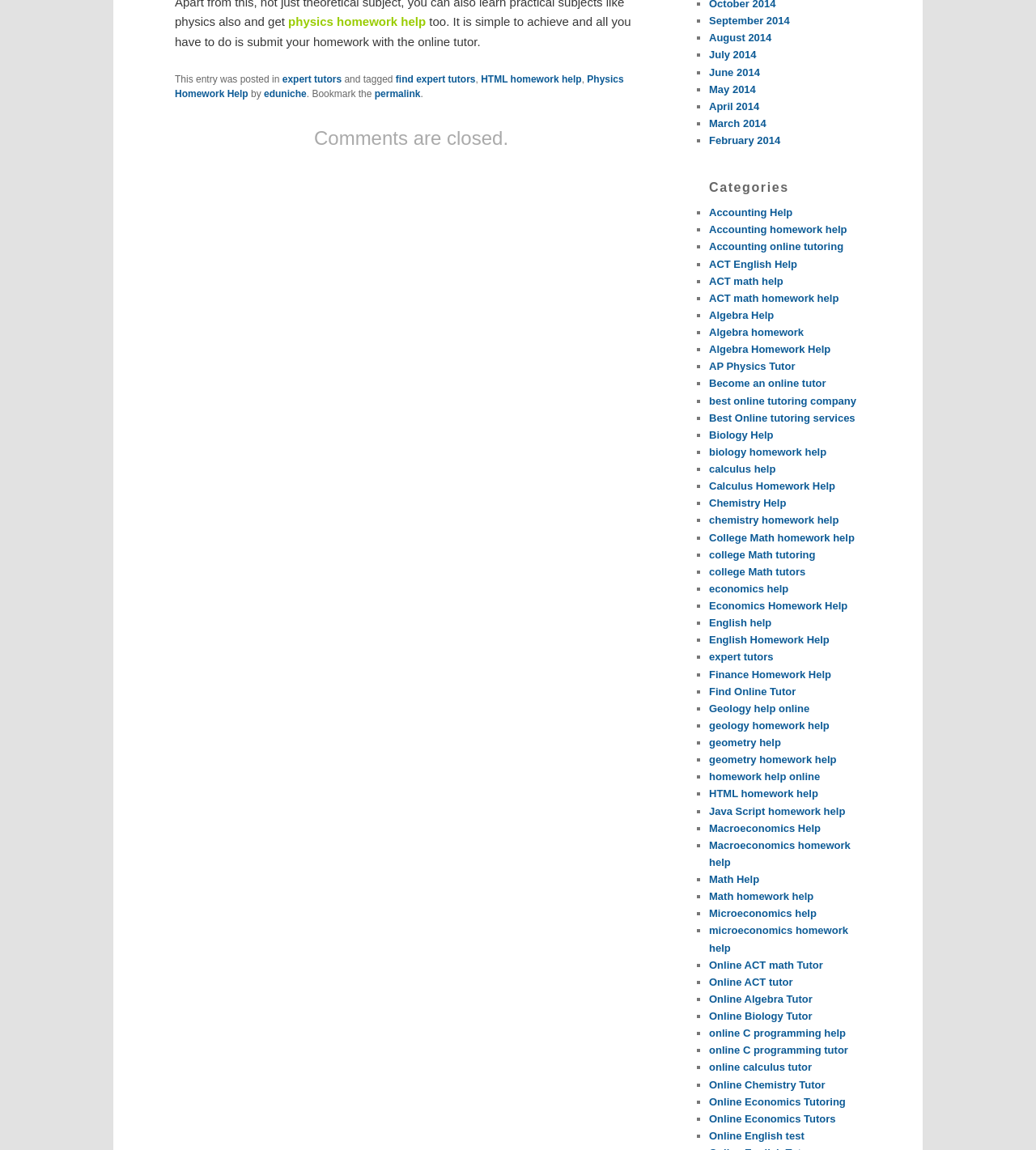Provide a one-word or short-phrase response to the question:
Are comments allowed on the webpage?

No